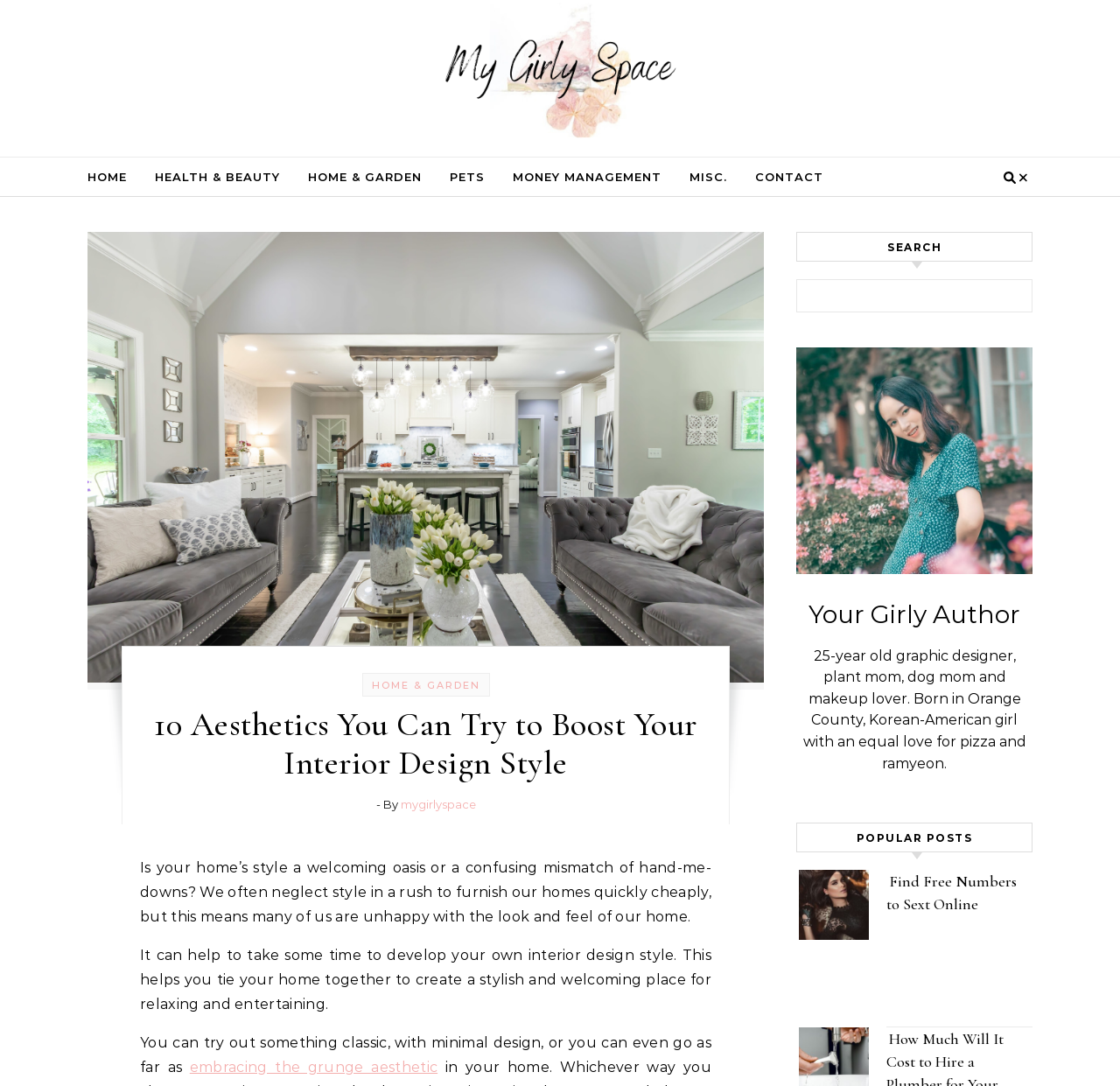What is the title of the first popular post?
Please provide a single word or phrase based on the screenshot.

Find Free Numbers to Sext Online